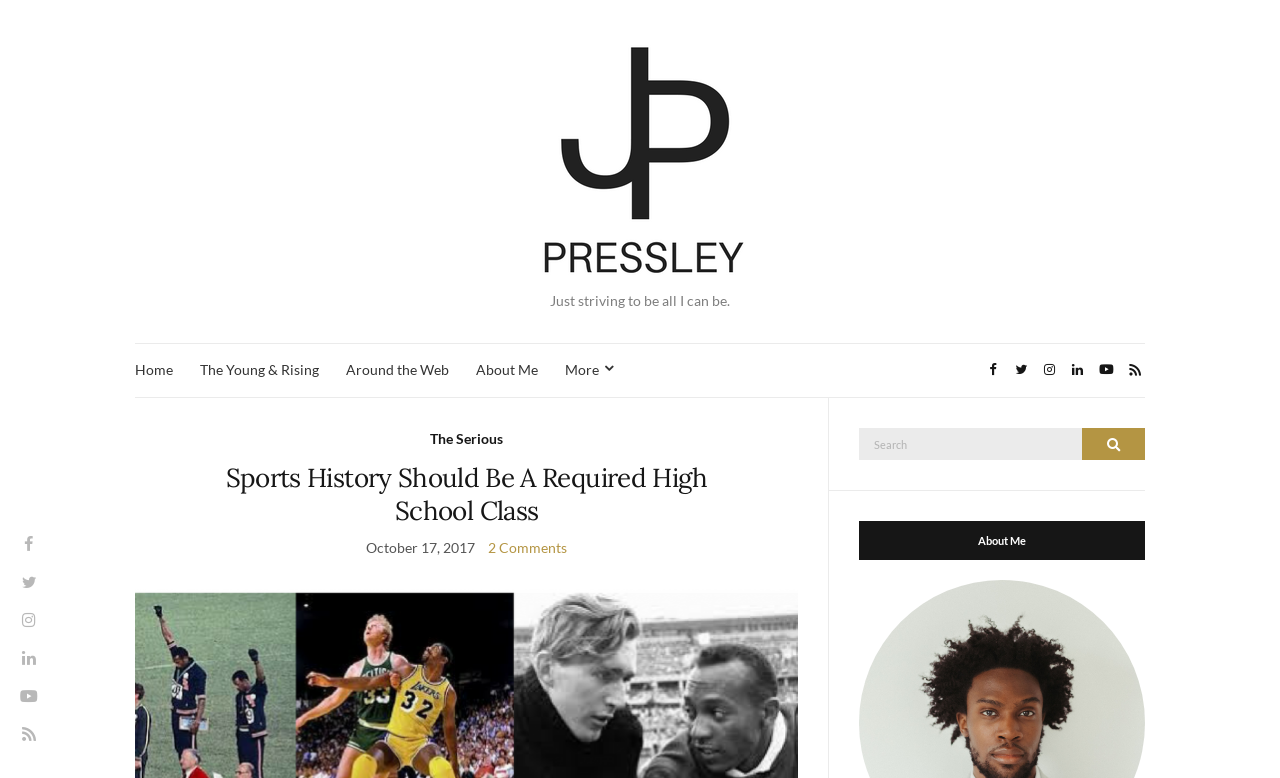Please specify the bounding box coordinates in the format (top-left x, top-left y, bottom-right x, bottom-right y), with values ranging from 0 to 1. Identify the bounding box for the UI component described as follows: About Me

[0.372, 0.461, 0.42, 0.491]